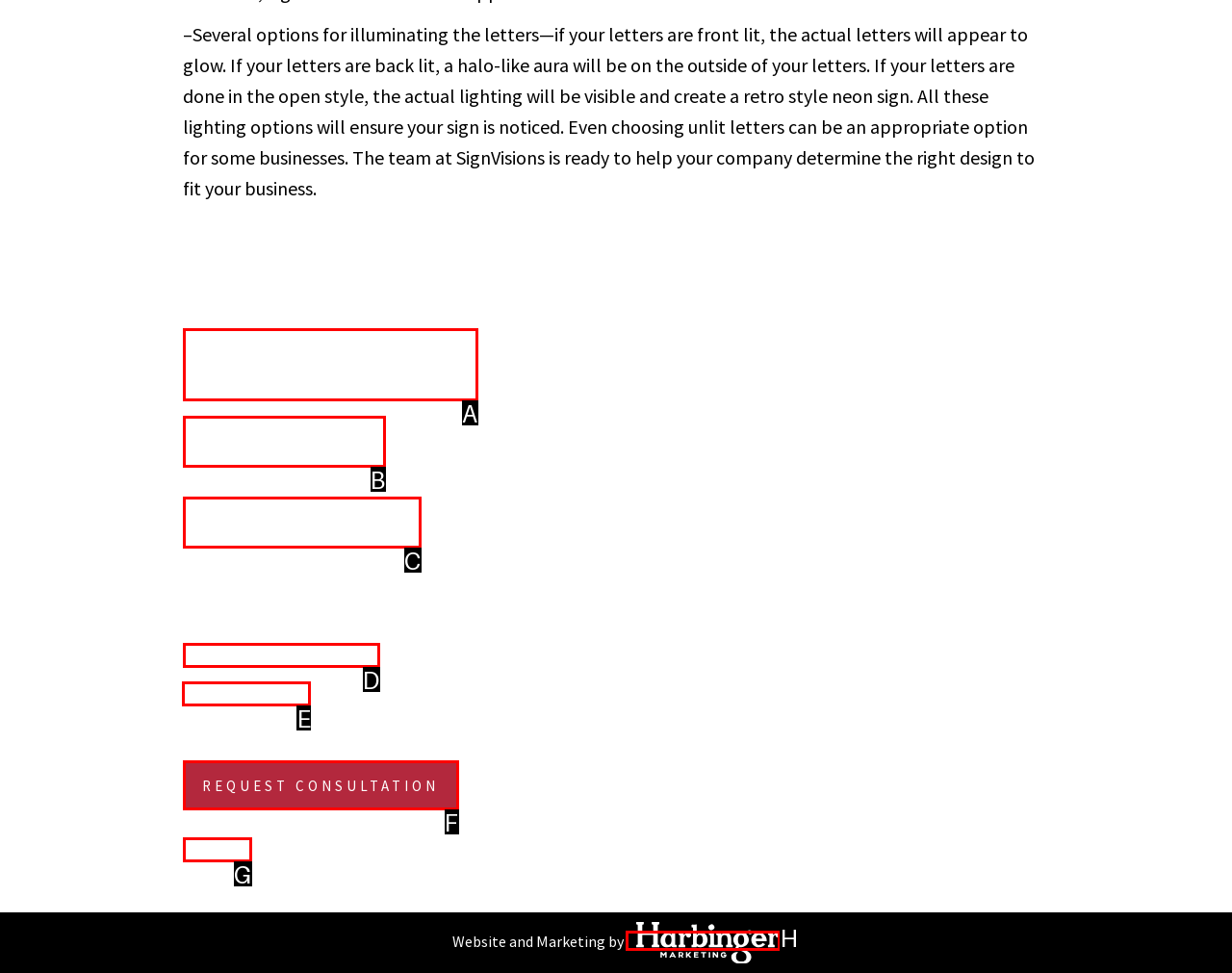From the available options, which lettered element should I click to complete this task: Call '(770) 756 - 6600' phone number?

E